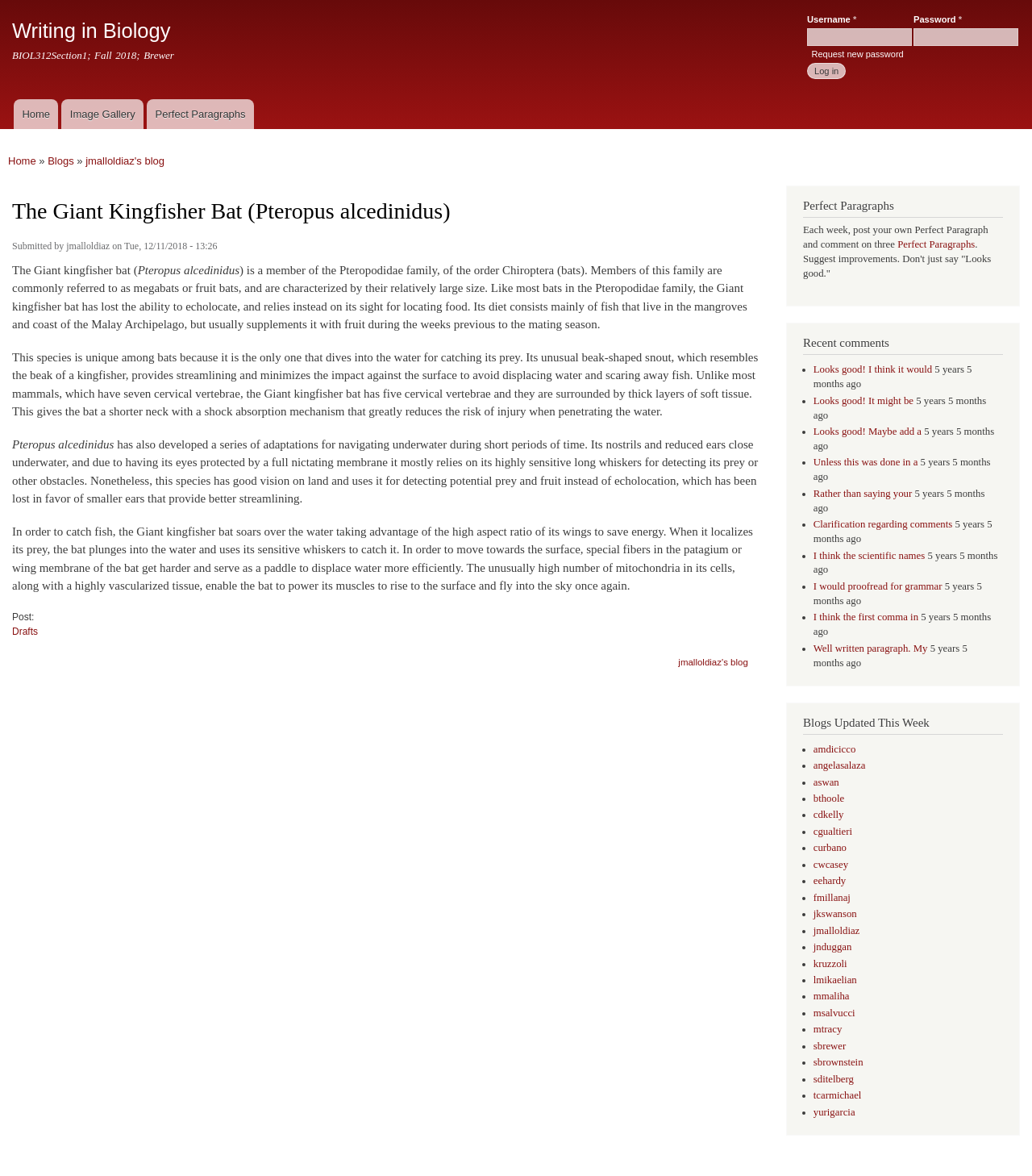From the screenshot, find the bounding box of the UI element matching this description: "jmalloldiaz's blog". Supply the bounding box coordinates in the form [left, top, right, bottom], each a float between 0 and 1.

[0.657, 0.546, 0.725, 0.571]